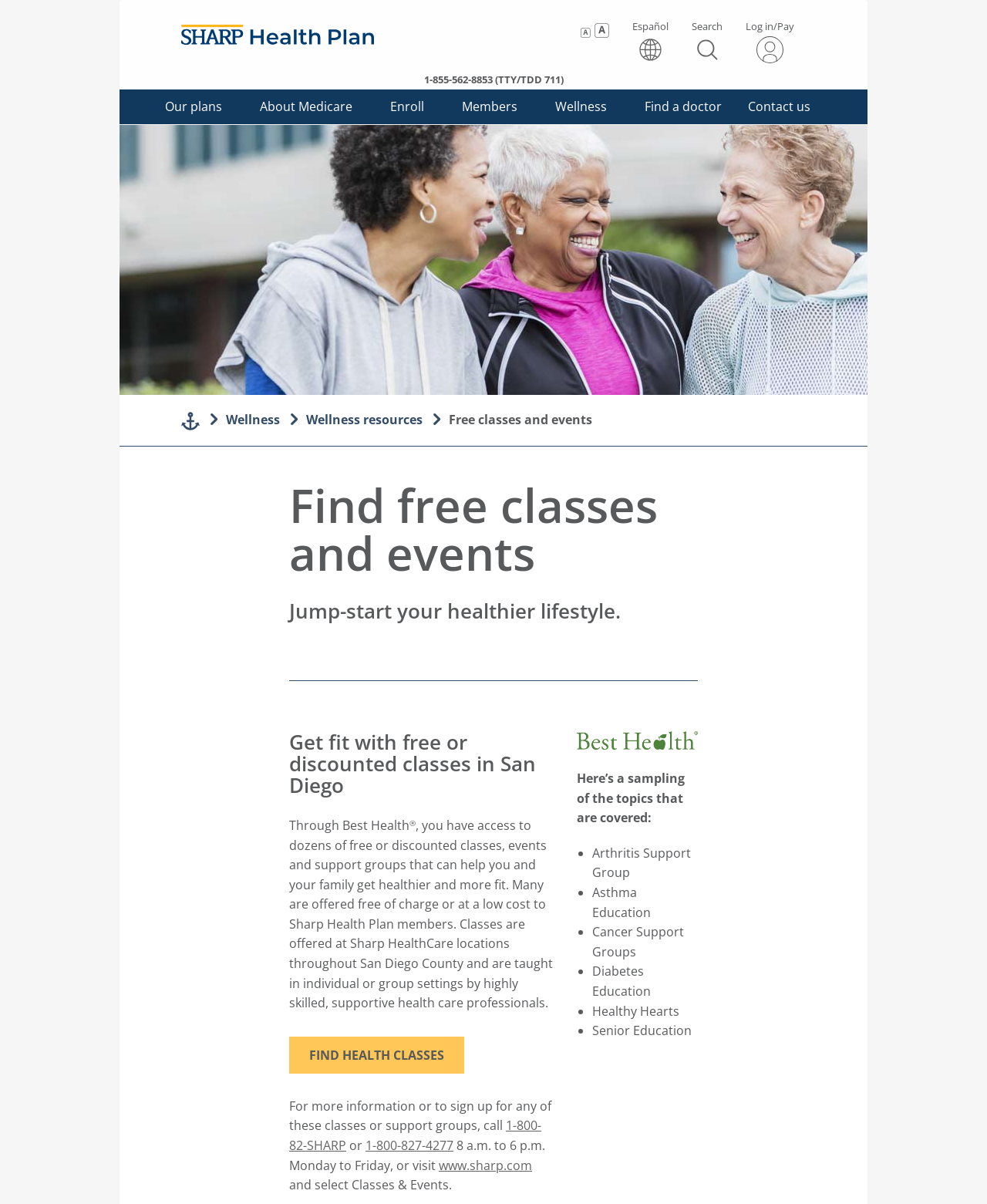Utilize the information from the image to answer the question in detail:
What types of classes are offered?

The types of classes offered can be found in the middle of the webpage, where it lists various topics such as Arthritis Support Group, Asthma Education, Cancer Support Groups, and more.